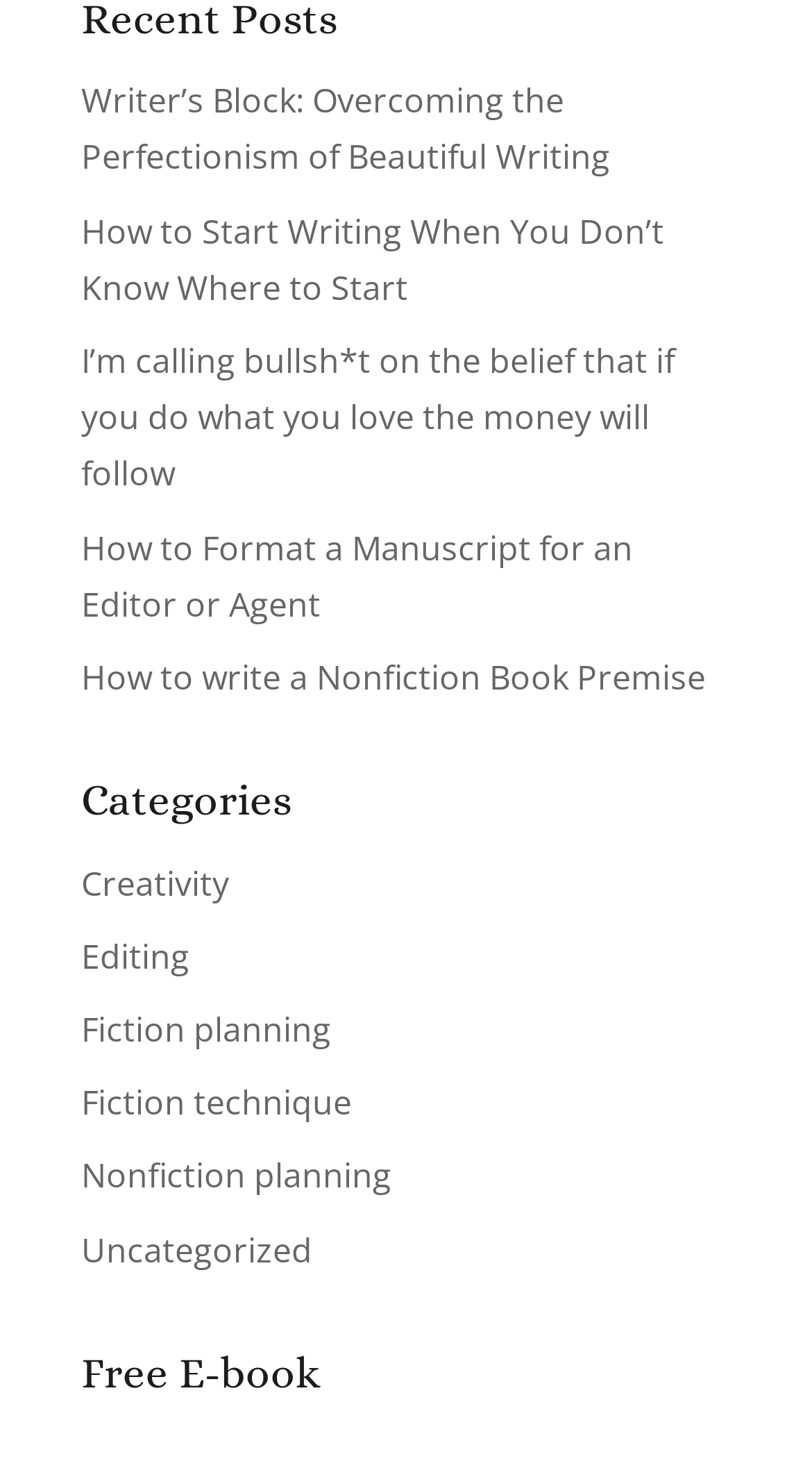Pinpoint the bounding box coordinates of the clickable element to carry out the following instruction: "Learn how to format a manuscript for an editor or agent."

[0.1, 0.357, 0.779, 0.427]